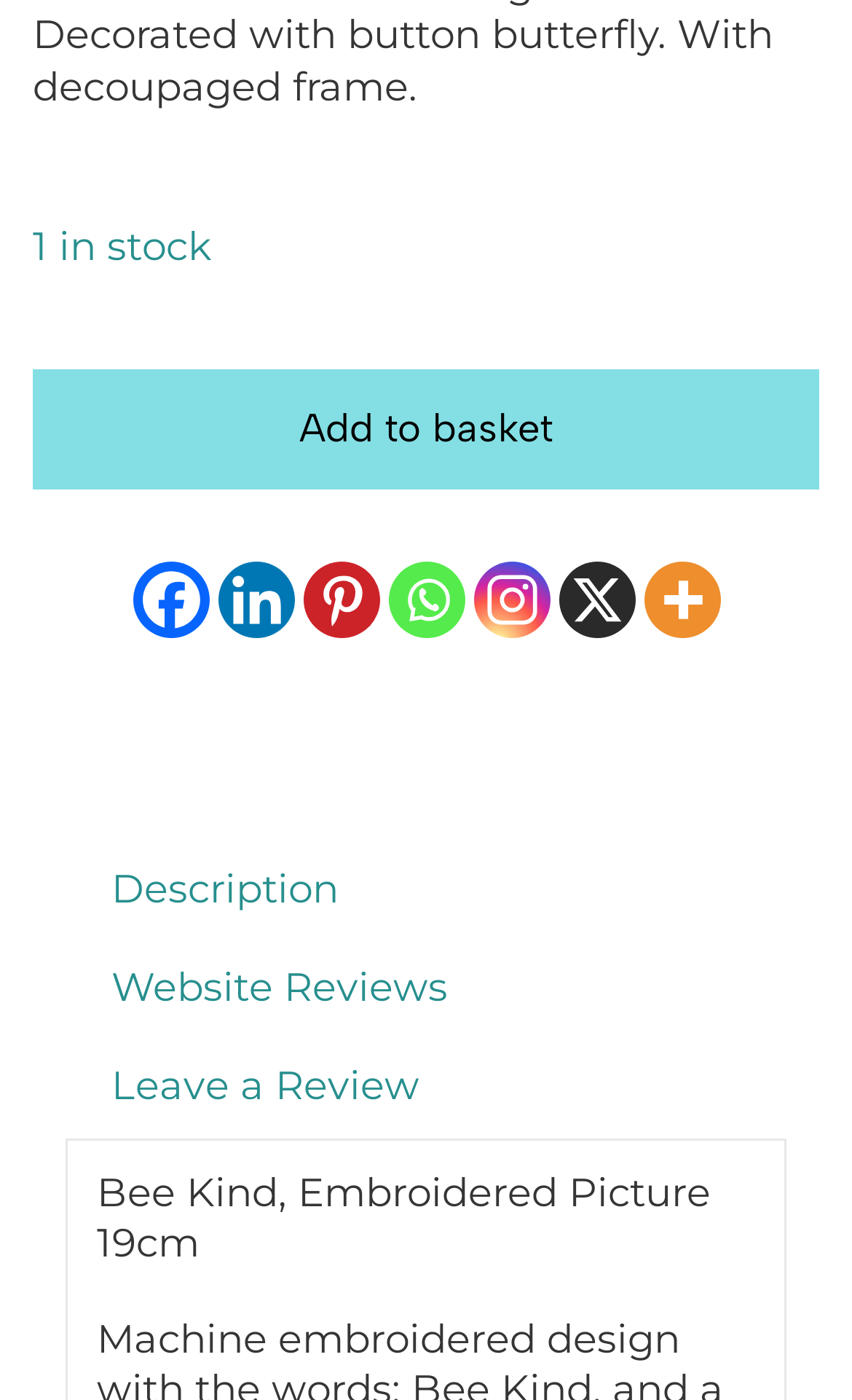Answer the question using only one word or a concise phrase: How many social media links are available?

6